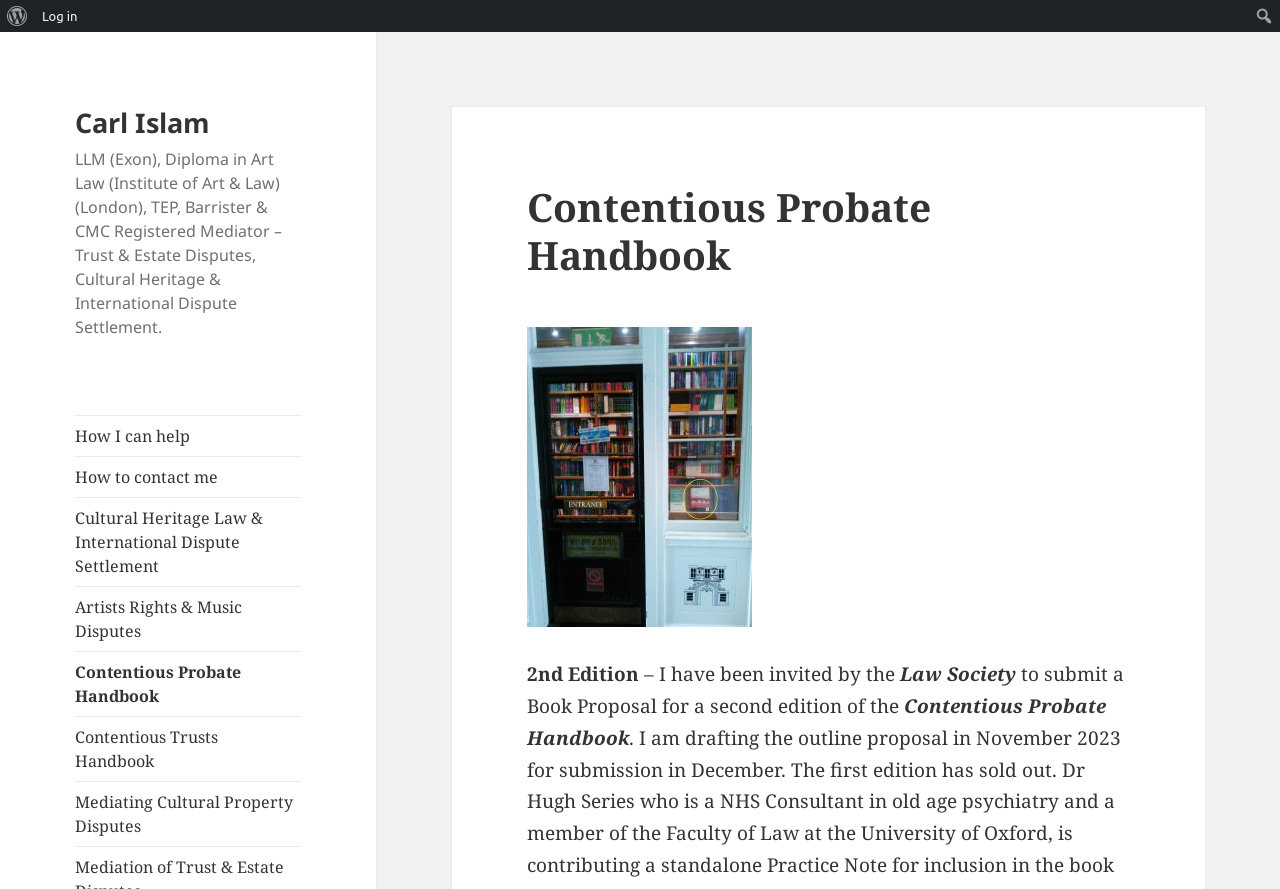What is the edition of the Contentious Probate Handbook?
Please provide a detailed and thorough answer to the question.

The edition of the Contentious Probate Handbook is mentioned as 2nd Edition, which is indicated by the StaticText element '2nd Edition'.